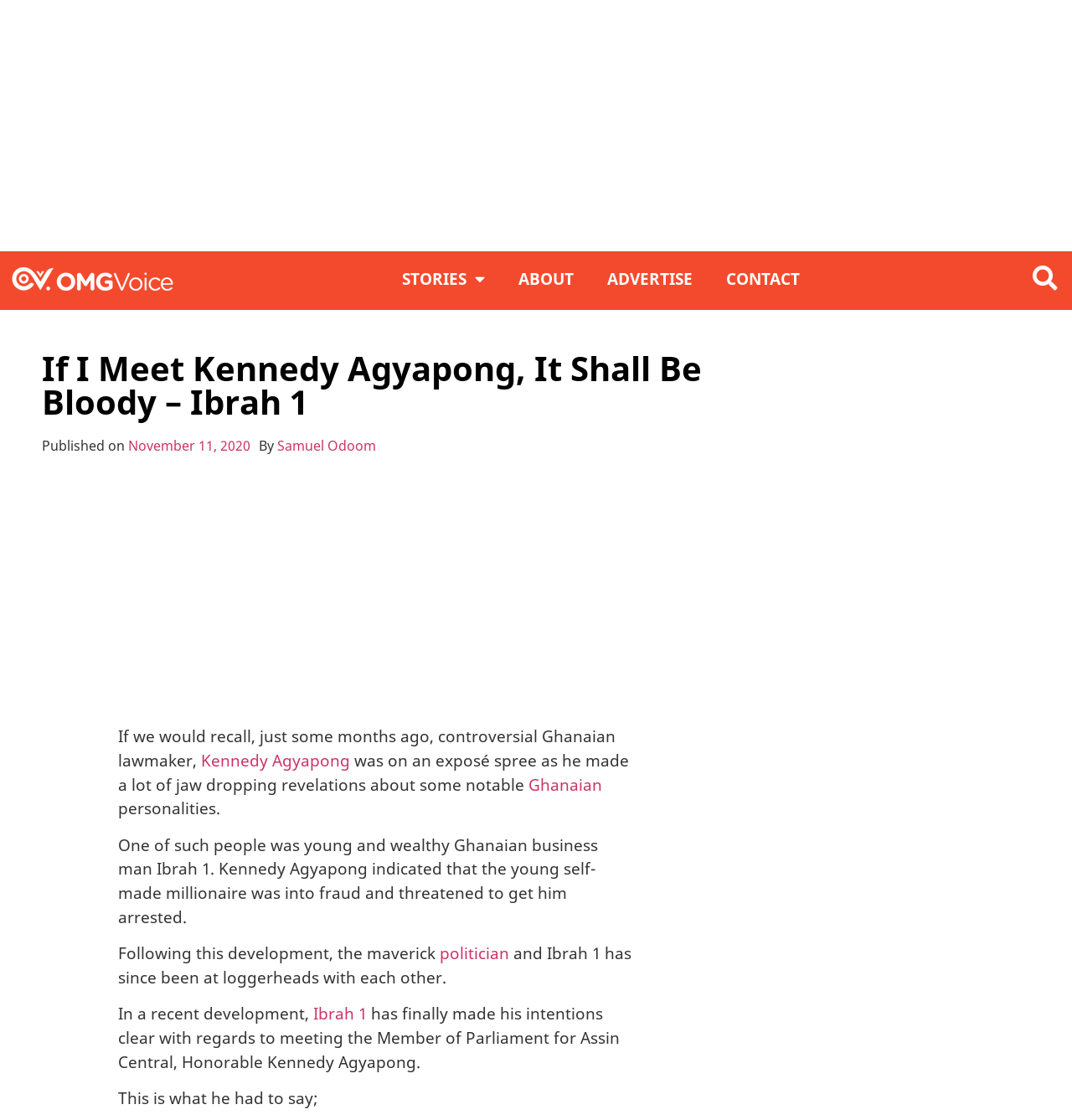Your task is to find and give the main heading text of the webpage.

If I Meet Kennedy Agyapong, It Shall Be Bloody – Ibrah 1